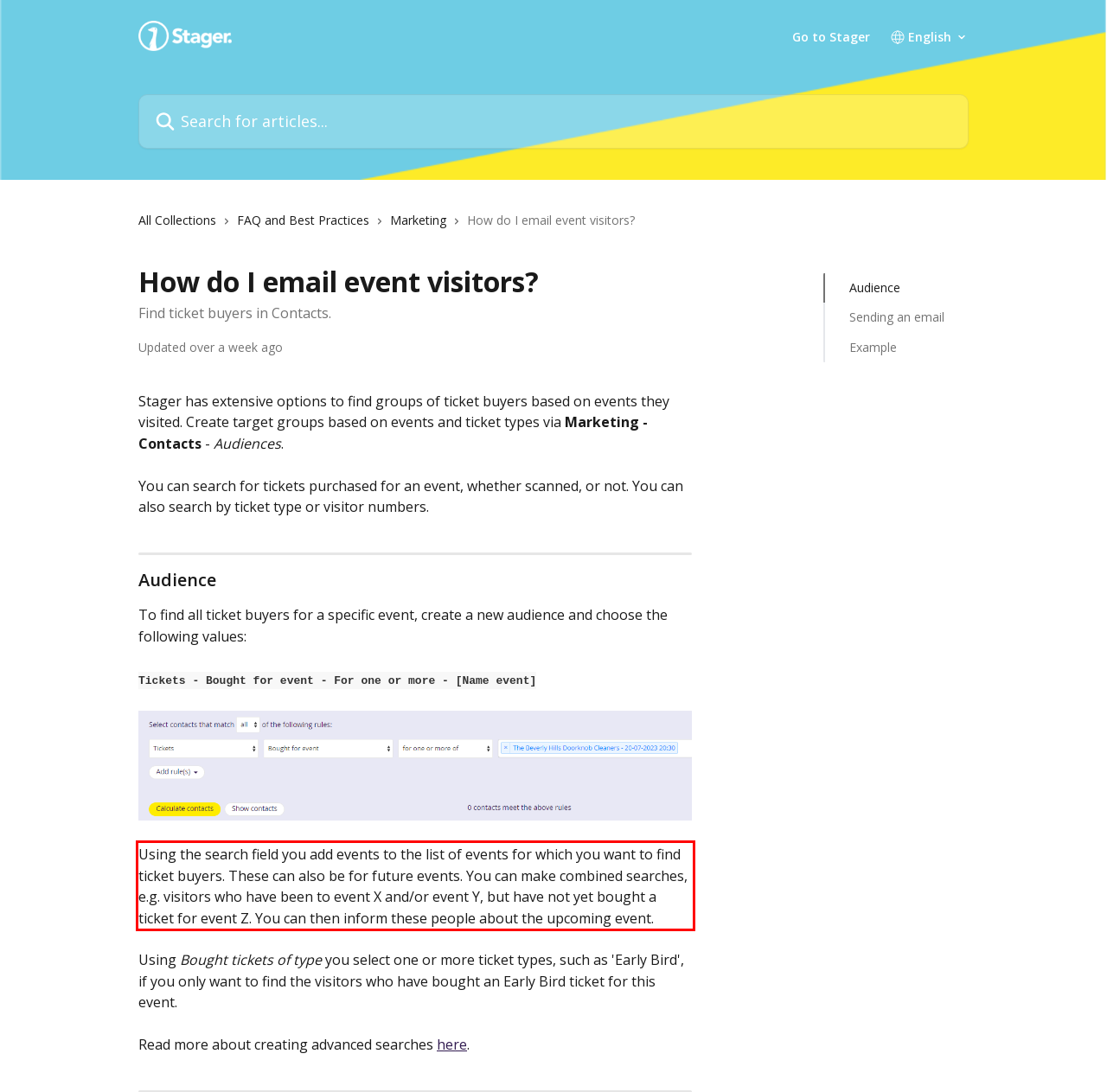Given a screenshot of a webpage containing a red bounding box, perform OCR on the text within this red bounding box and provide the text content.

Using the search field you add events to the list of events for which you want to find ticket buyers. These can also be for future events. You can make combined searches, e.g. visitors who have been to event X and/or event Y, but have not yet bought a ticket for event Z. You can then inform these people about the upcoming event.